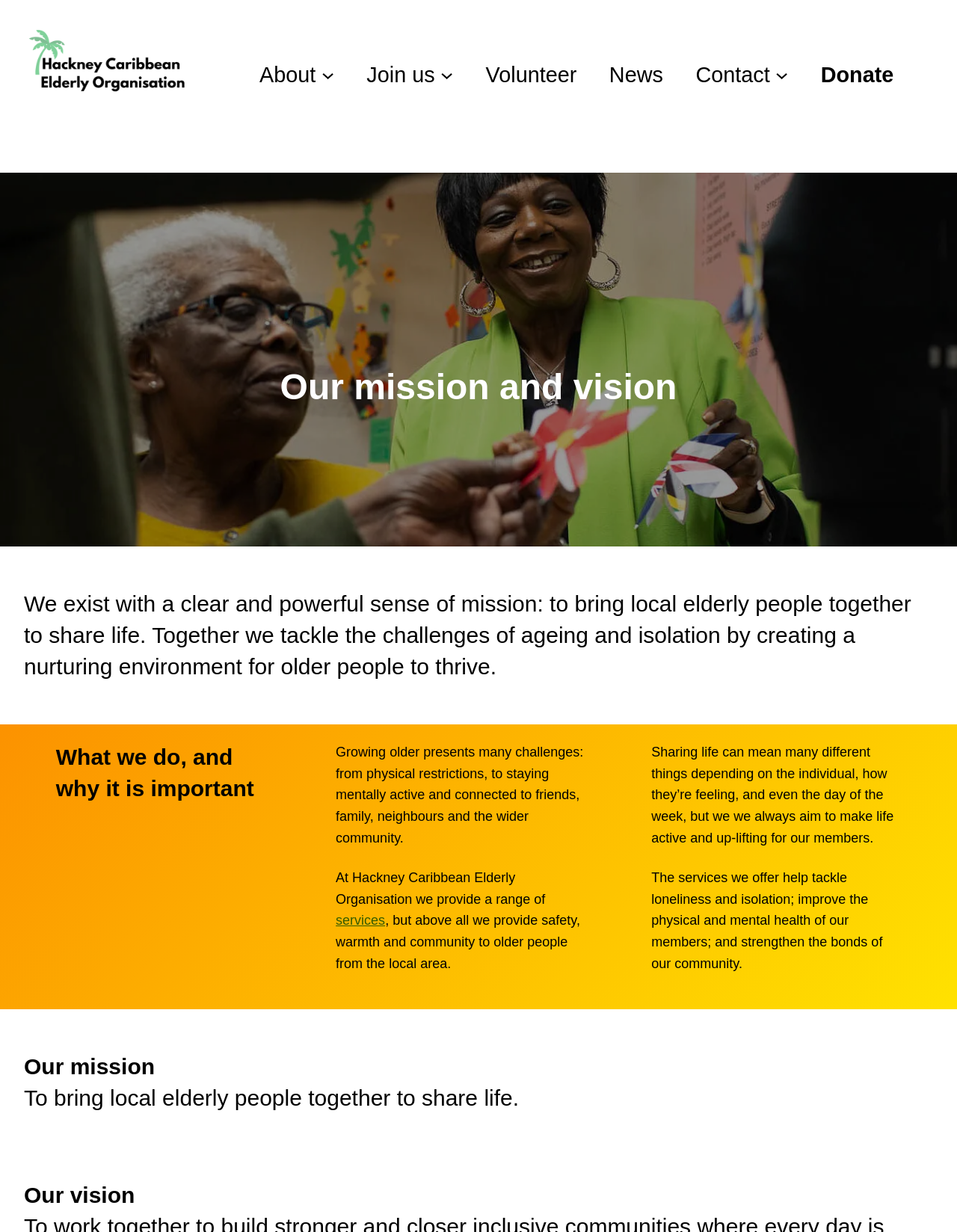What is the organization's mission?
Carefully analyze the image and provide a detailed answer to the question.

The mission of the organization is stated in the heading 'Our mission and vision' and further explained in the text 'To bring local elderly people together to share life.'